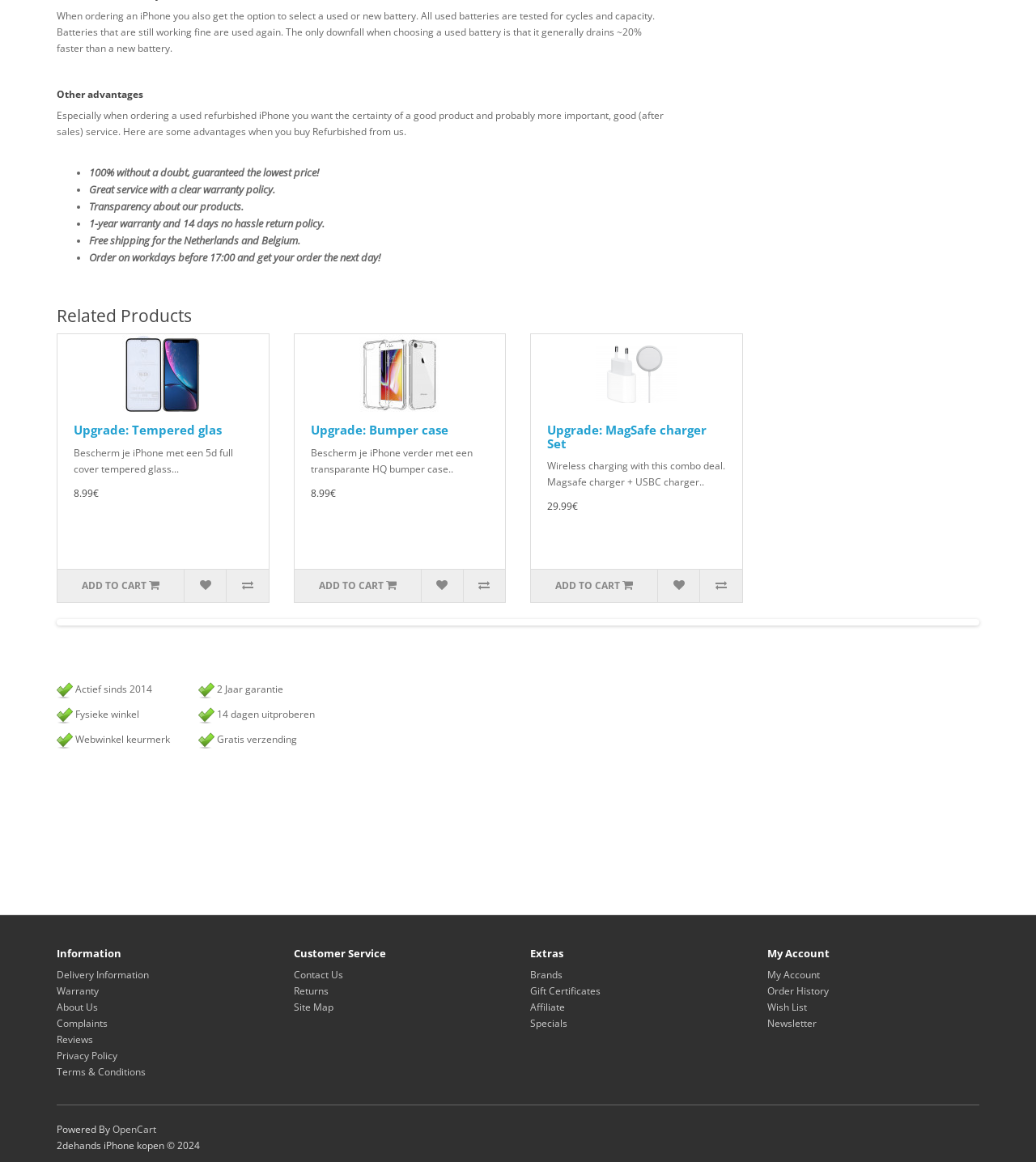Can you show the bounding box coordinates of the region to click on to complete the task described in the instruction: "Click on the 'Contact Us' link in the 'Customer Service' section"?

[0.283, 0.833, 0.331, 0.845]